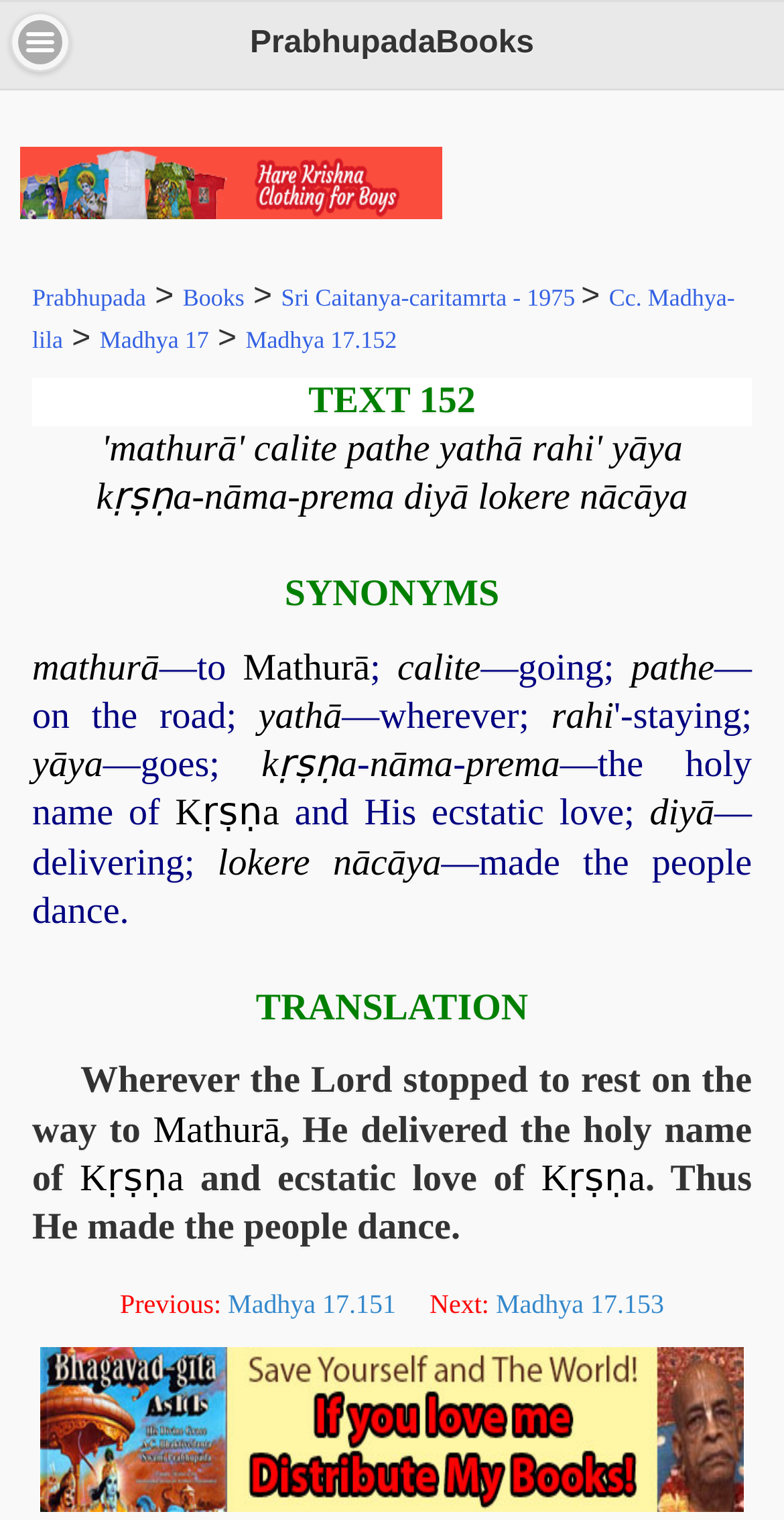Find the bounding box coordinates corresponding to the UI element with the description: "Sri Caitanya-caritamrta - 1975". The coordinates should be formatted as [left, top, right, bottom], with values as floats between 0 and 1.

[0.358, 0.186, 0.741, 0.205]